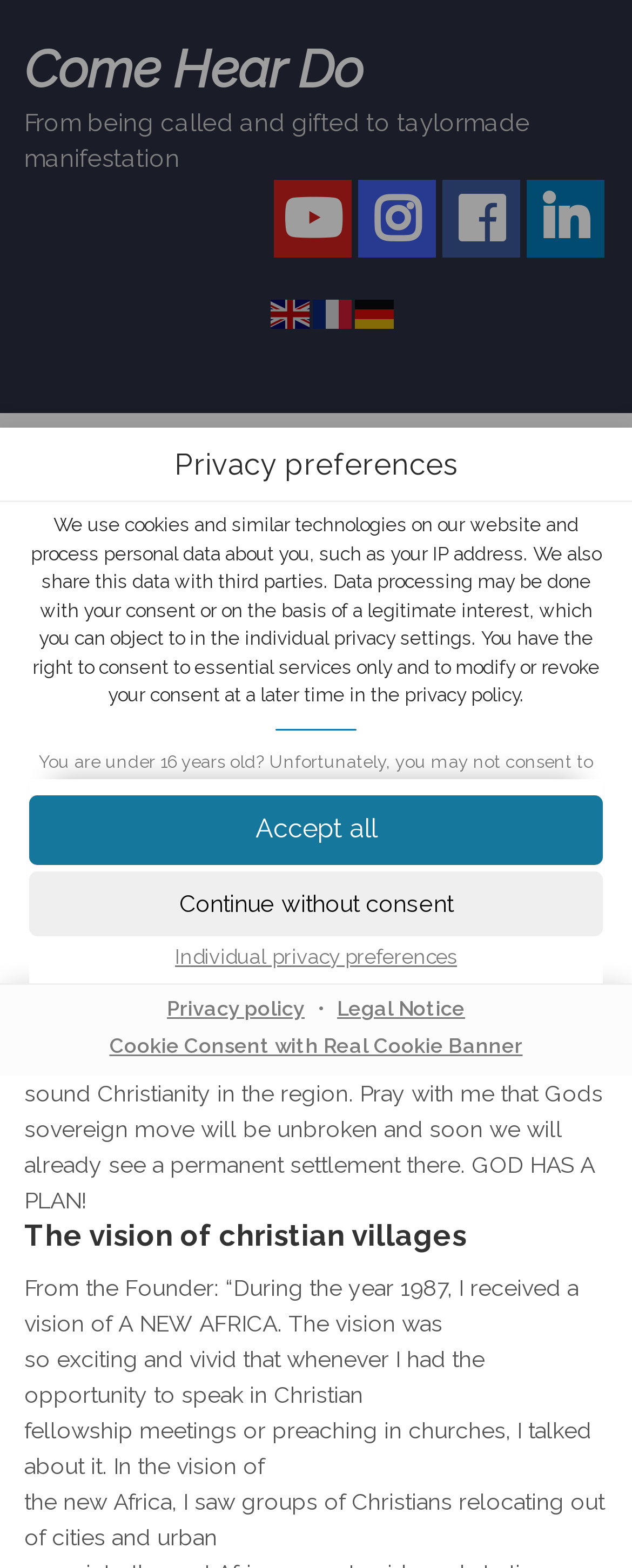Create an elaborate caption for the webpage.

The webpage is focused on a dialog box titled "Privacy preferences" which occupies most of the screen. At the top of the dialog box, there is a link to "Skip to consent choices". Below this link, there is a heading "Privacy preferences" followed by a block of text explaining how the website uses cookies and processes personal data. 

Below this text, there is a message stating that users under 16 years old need to ask their parent or legal guardian to consent to the service. 

To the right of this message, there is a group of elements labeled "Privacy preferences" containing a "Essential" label. 

Below this group, there are three buttons: "Accept all", "Continue without consent", and "Individual privacy preferences". 

At the bottom of the dialog box, there are three links: "Privacy policy", "Legal Notice", and "Cookie Consent with Real Cookie Banner", with a bullet point separating the first two links.